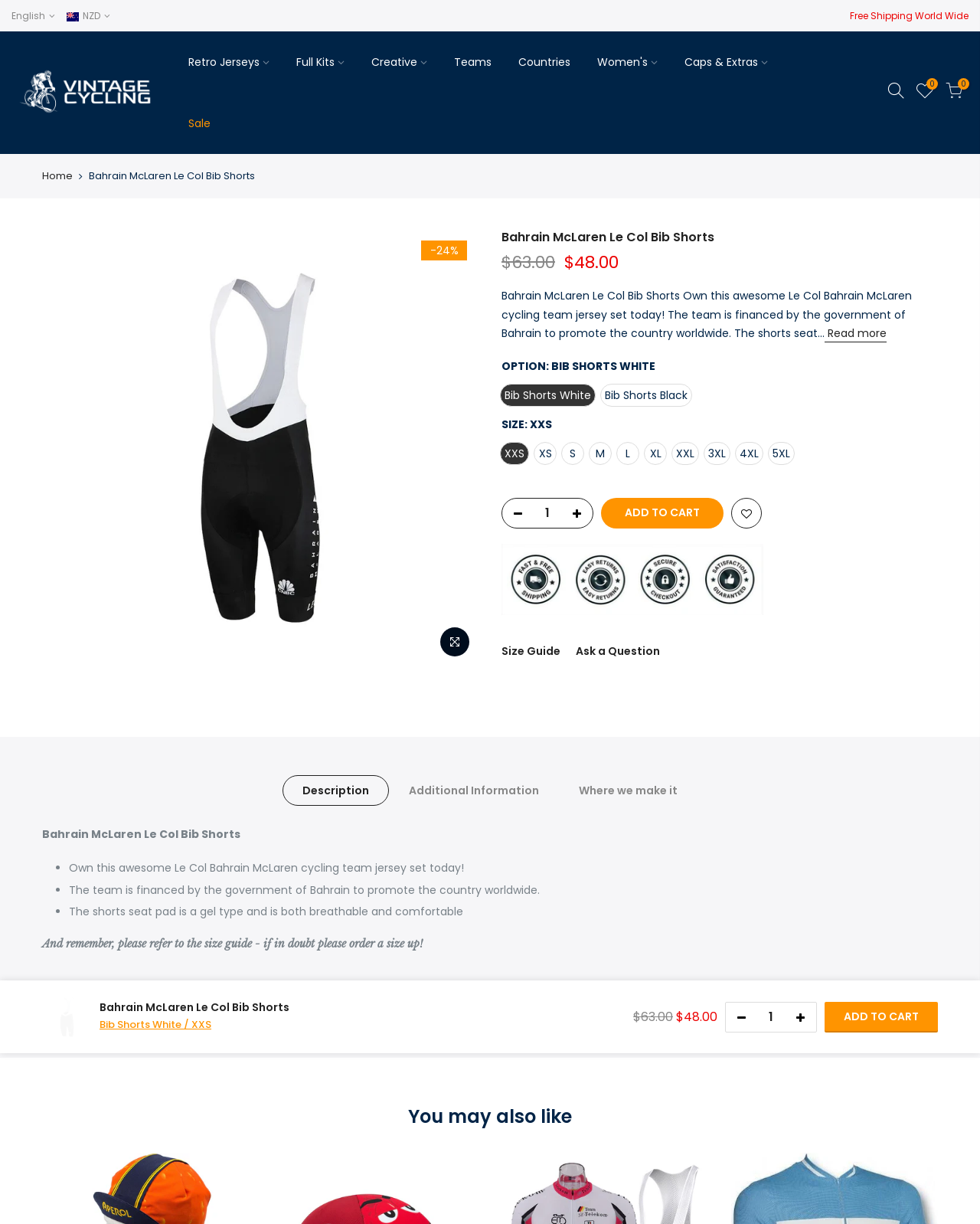Please find the bounding box coordinates of the element that must be clicked to perform the given instruction: "Click on the 'Lenovo Legion Y90 has full specs leaked' link". The coordinates should be four float numbers from 0 to 1, i.e., [left, top, right, bottom].

None